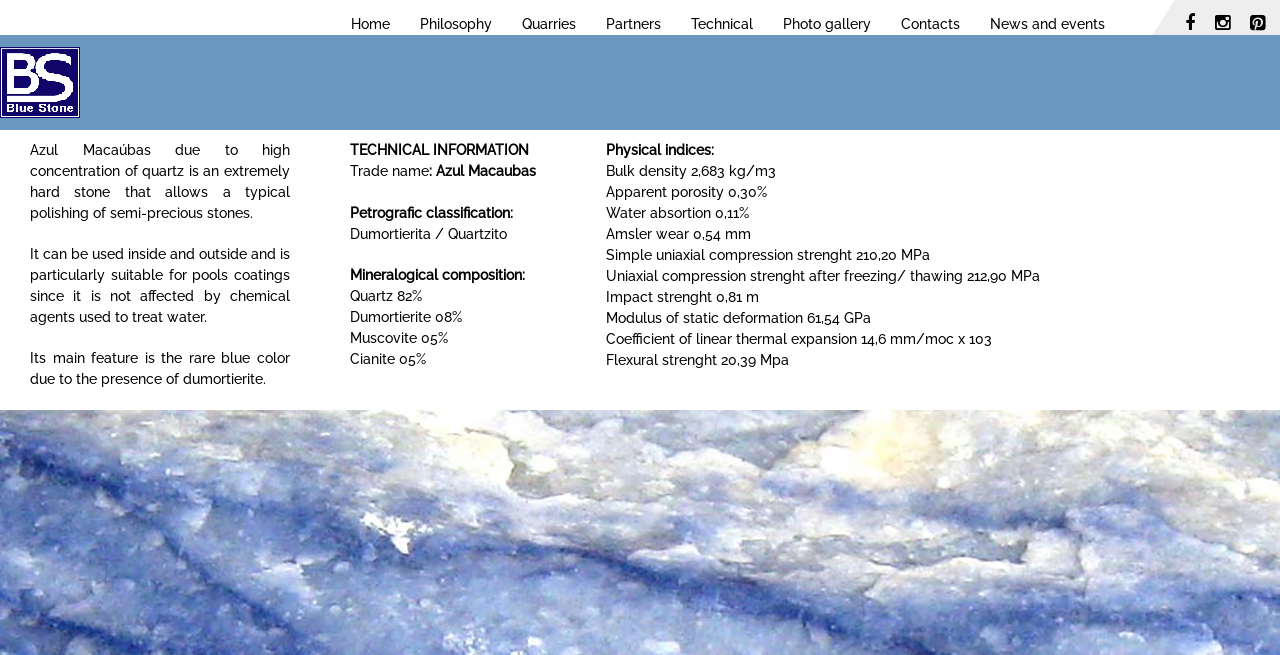Can the stone be used outside?
Ensure your answer is thorough and detailed.

I found the answer by reading the text that describes the stone, which mentions that it can be used inside and outside.